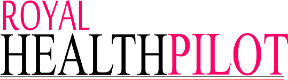Offer a detailed account of the various components present in the image.

The image features the logo of "Royal Health Pilot," showcasing a bold and elegant font. The word "Royal" is styled in delicate pink, conveying a sense of sophistication, while "HEALTH" is presented in a strong, black typeface, highlighting the organization's focus on health and well-being. The word "PILOT" is also in black, completing the name with a professional appearance that suggests leadership in health-related initiatives. This branding reflects a commitment to quality information and resources in the health sector, aligning with the themes of support and guidance evident in their content.